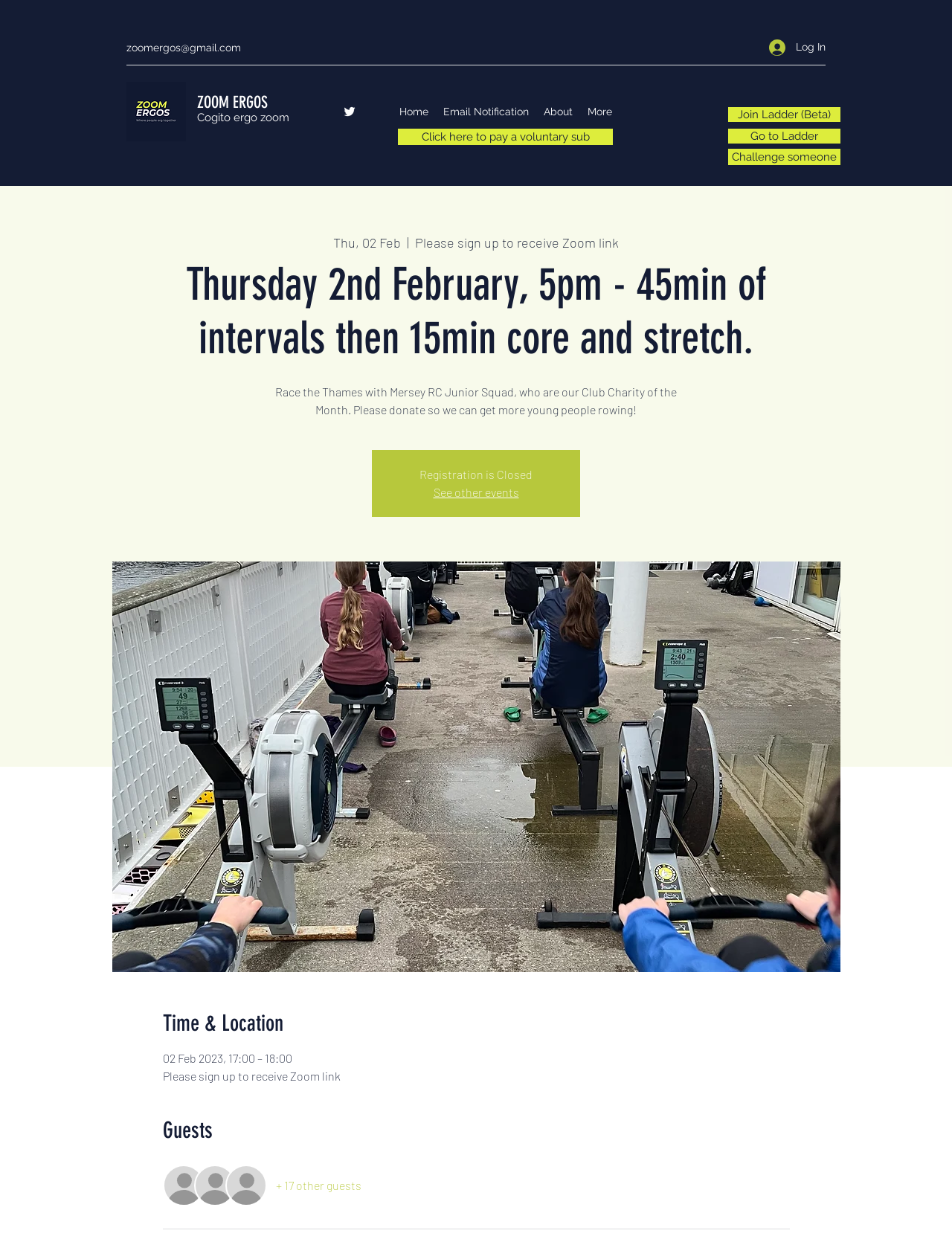Please identify the bounding box coordinates of the area that needs to be clicked to fulfill the following instruction: "Click to pay a voluntary sub."

[0.418, 0.104, 0.644, 0.117]